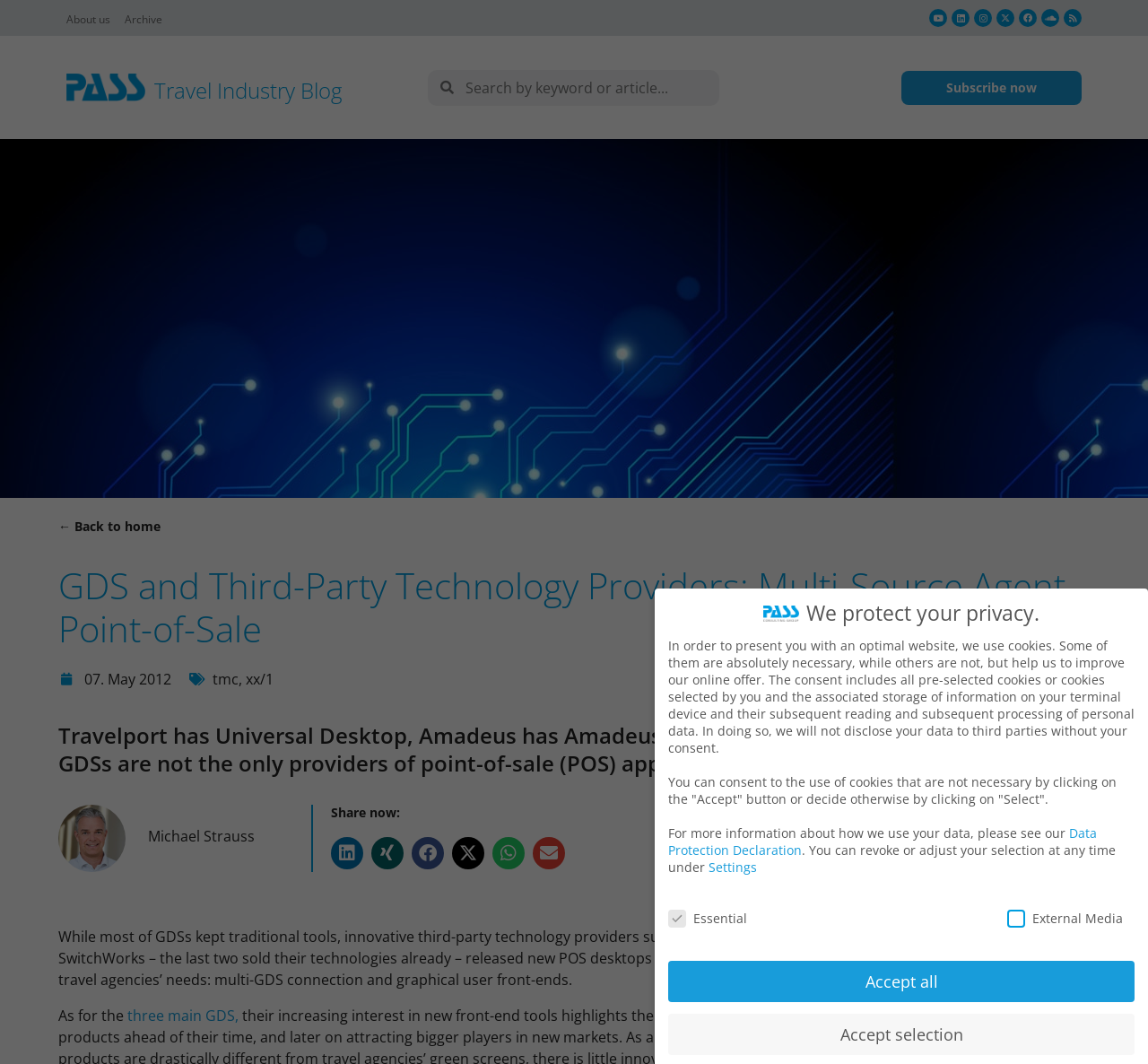What is the purpose of the search box?
Answer the question with detailed information derived from the image.

The purpose of the search box can be inferred from its location and the text 'Search' which is located next to it, indicating that it is used to search the blog for specific content.